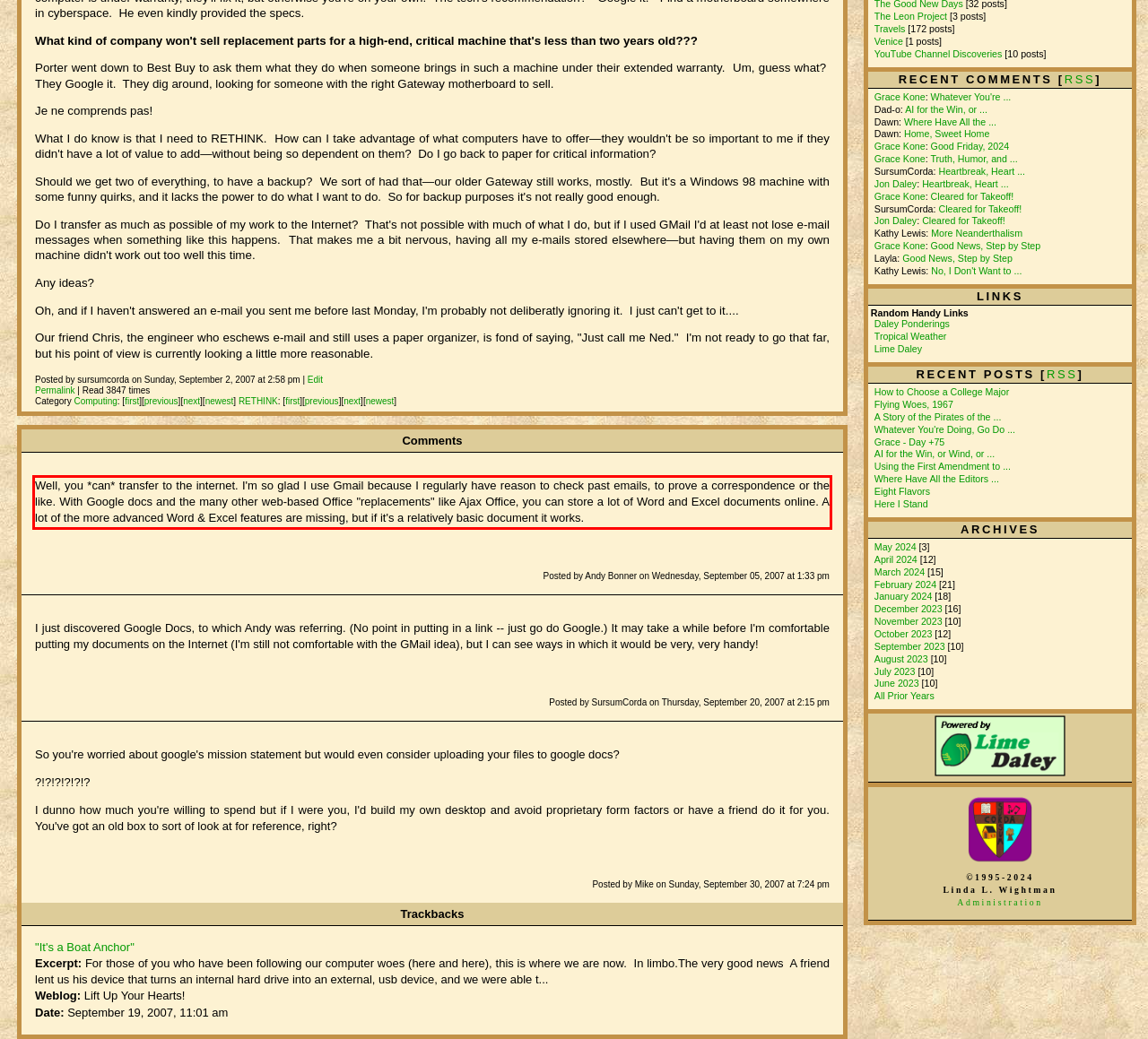Identify the text inside the red bounding box in the provided webpage screenshot and transcribe it.

Well, you *can* transfer to the internet. I'm so glad I use Gmail because I regularly have reason to check past emails, to prove a correspondence or the like. With Google docs and the many other web-based Office "replacements" like Ajax Office, you can store a lot of Word and Excel documents online. A lot of the more advanced Word & Excel features are missing, but if it's a relatively basic document it works.